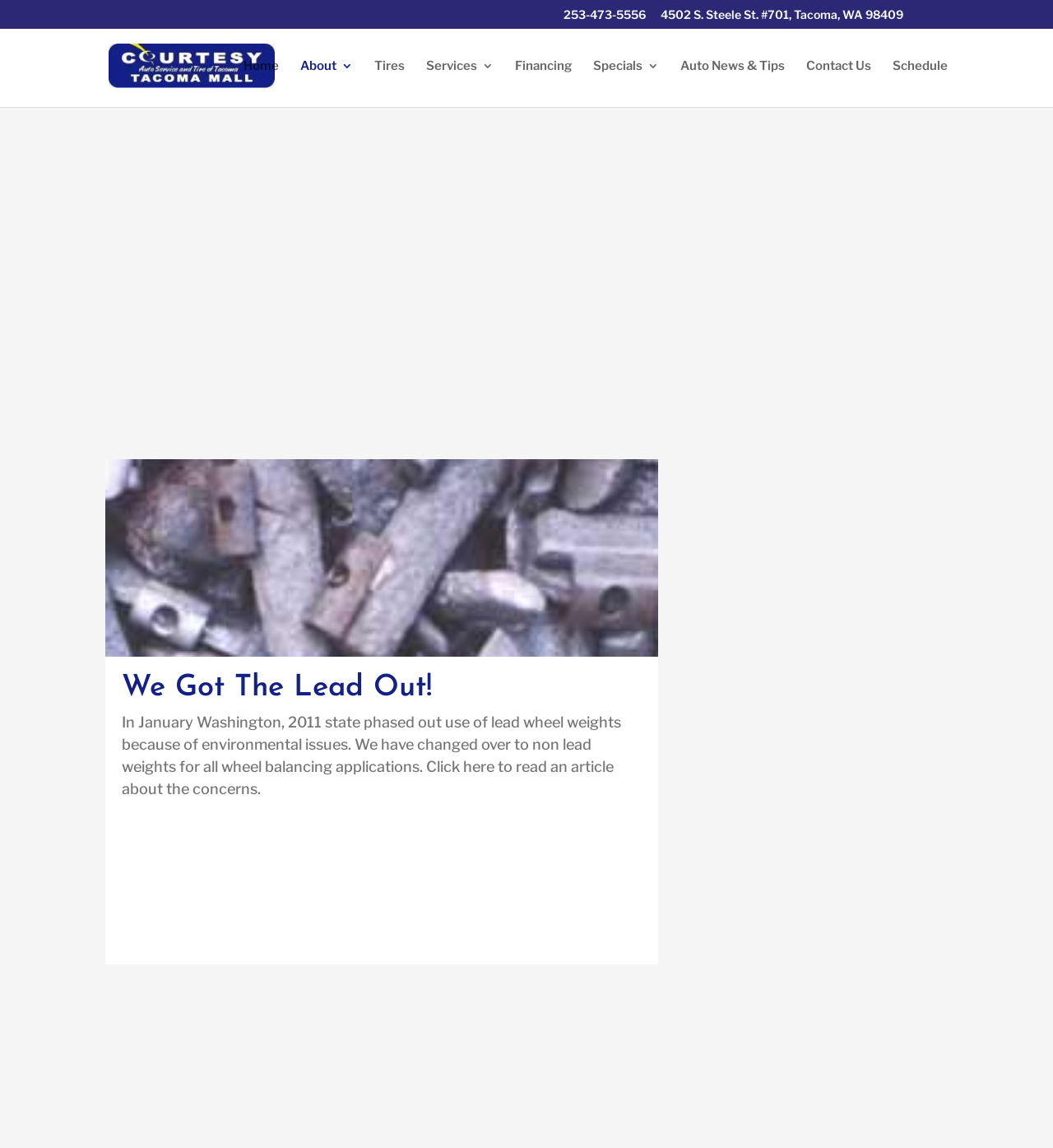Please identify the bounding box coordinates of the region to click in order to complete the given instruction: "Learn more about Courtesy Auto Service and Tire of Tacoma". The coordinates should be four float numbers between 0 and 1, i.e., [left, top, right, bottom].

[0.103, 0.049, 0.278, 0.064]